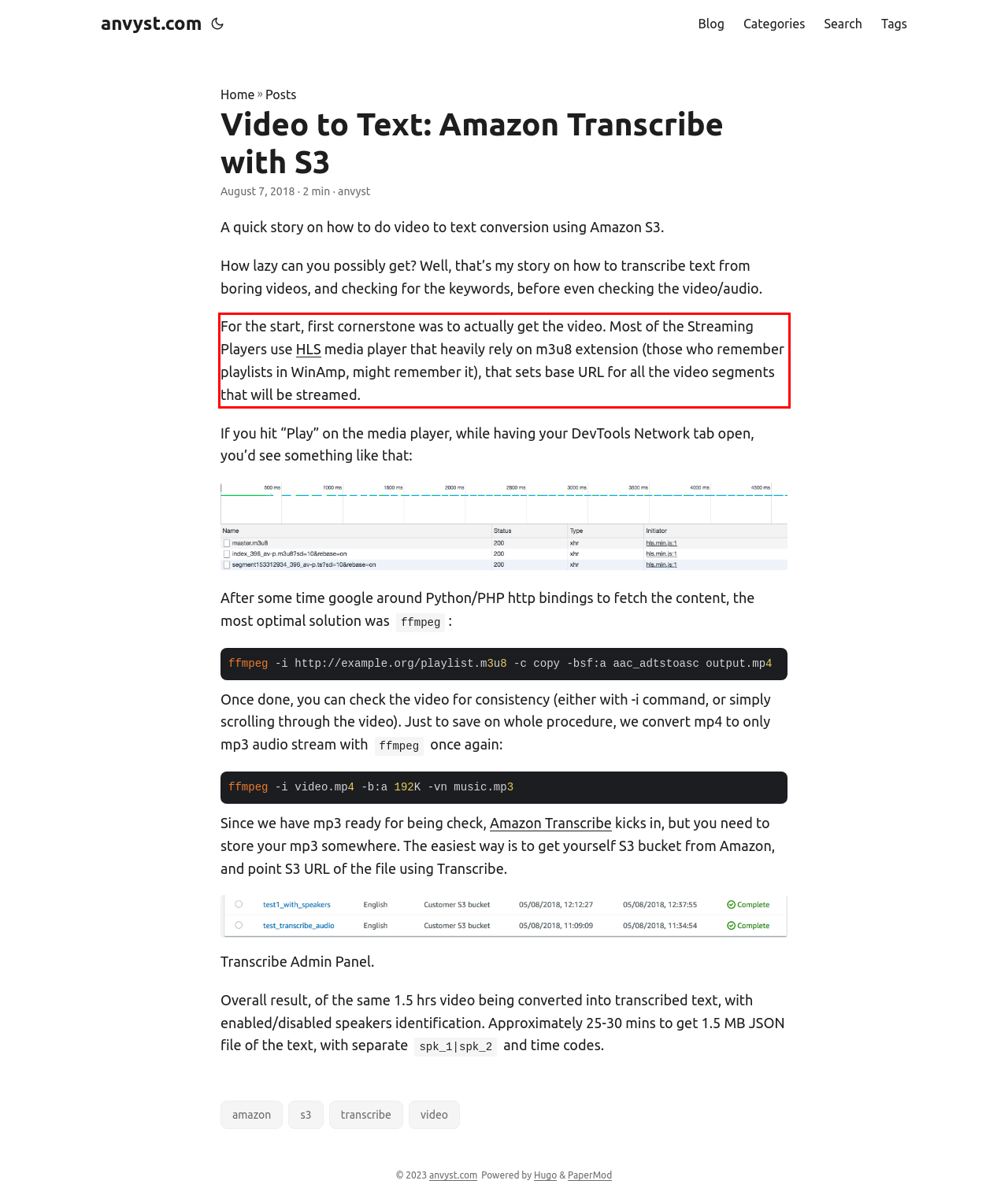View the screenshot of the webpage and identify the UI element surrounded by a red bounding box. Extract the text contained within this red bounding box.

For the start, first cornerstone was to actually get the video. Most of the Streaming Players use HLS media player that heavily rely on m3u8 extension (those who remember playlists in WinAmp, might remember it), that sets base URL for all the video segments that will be streamed.